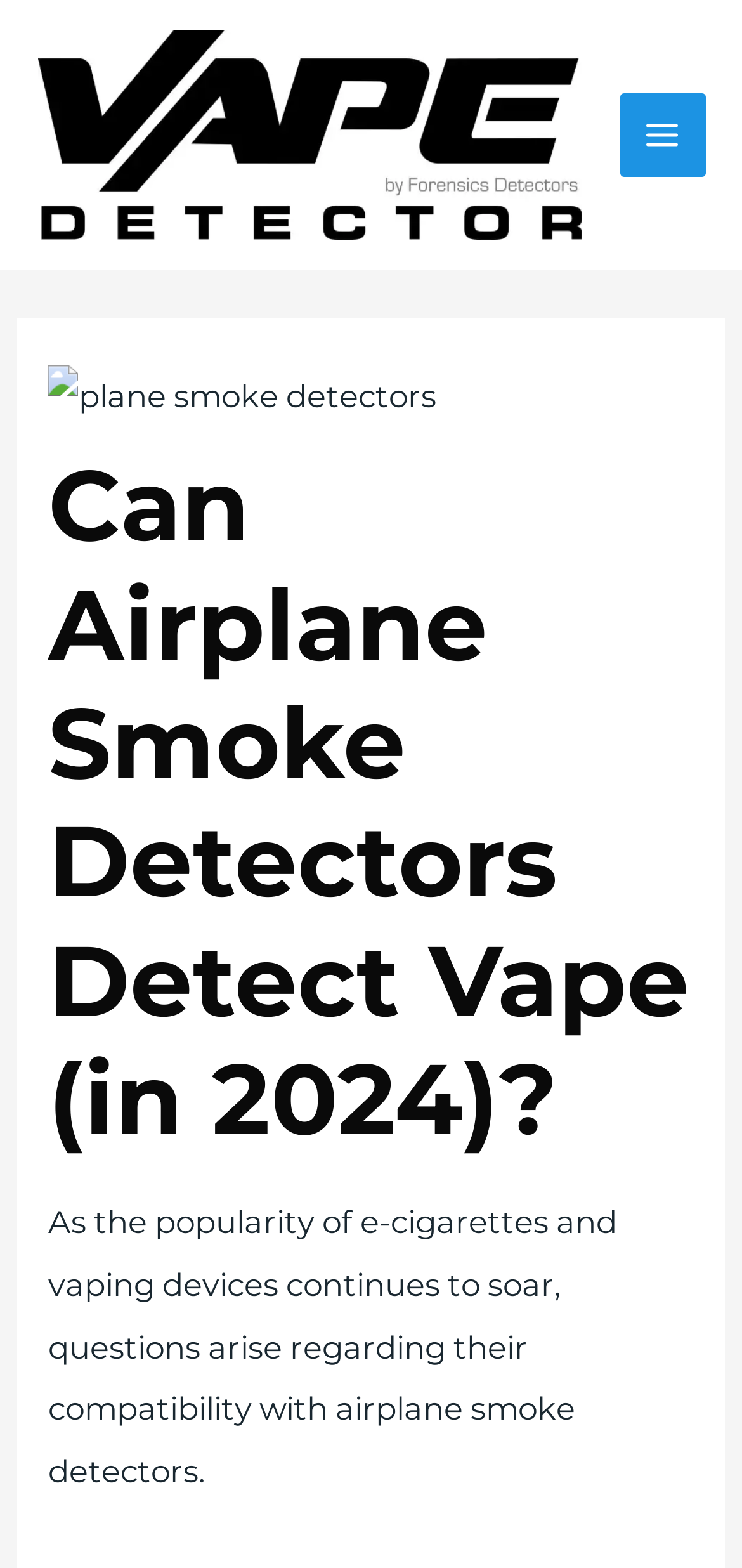Describe all the key features of the webpage in detail.

The webpage is about the topic of vaping on airplanes and the detection of vape by airplane smoke detectors. At the top left of the page, there is a logo of "Vape Detector" accompanied by a link with the same name. To the right of the logo, there is a "MAIN MENU" button. 

Below the logo and the button, there is a large header section that spans almost the entire width of the page. Within this section, there is an image of plane smoke detectors on the left, and a heading that reads "Can Airplane Smoke Detectors Detect Vape (in 2024)?" on the right. 

Underneath the header section, there is a block of text that discusses the rising popularity of e-cigarettes and vaping devices, and the concerns about their compatibility with airplane smoke detectors.